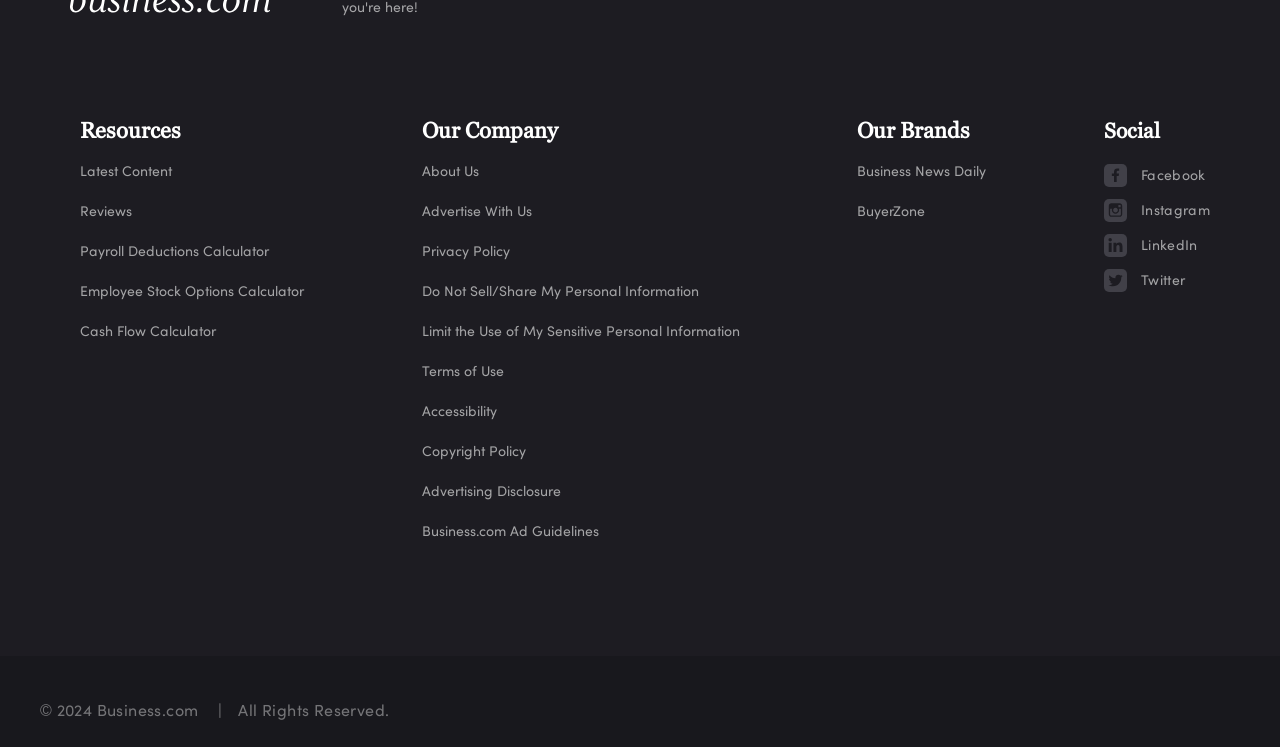Please find the bounding box for the UI component described as follows: "Visit us on LinkedInLinkedIn".

[0.862, 0.308, 0.945, 0.348]